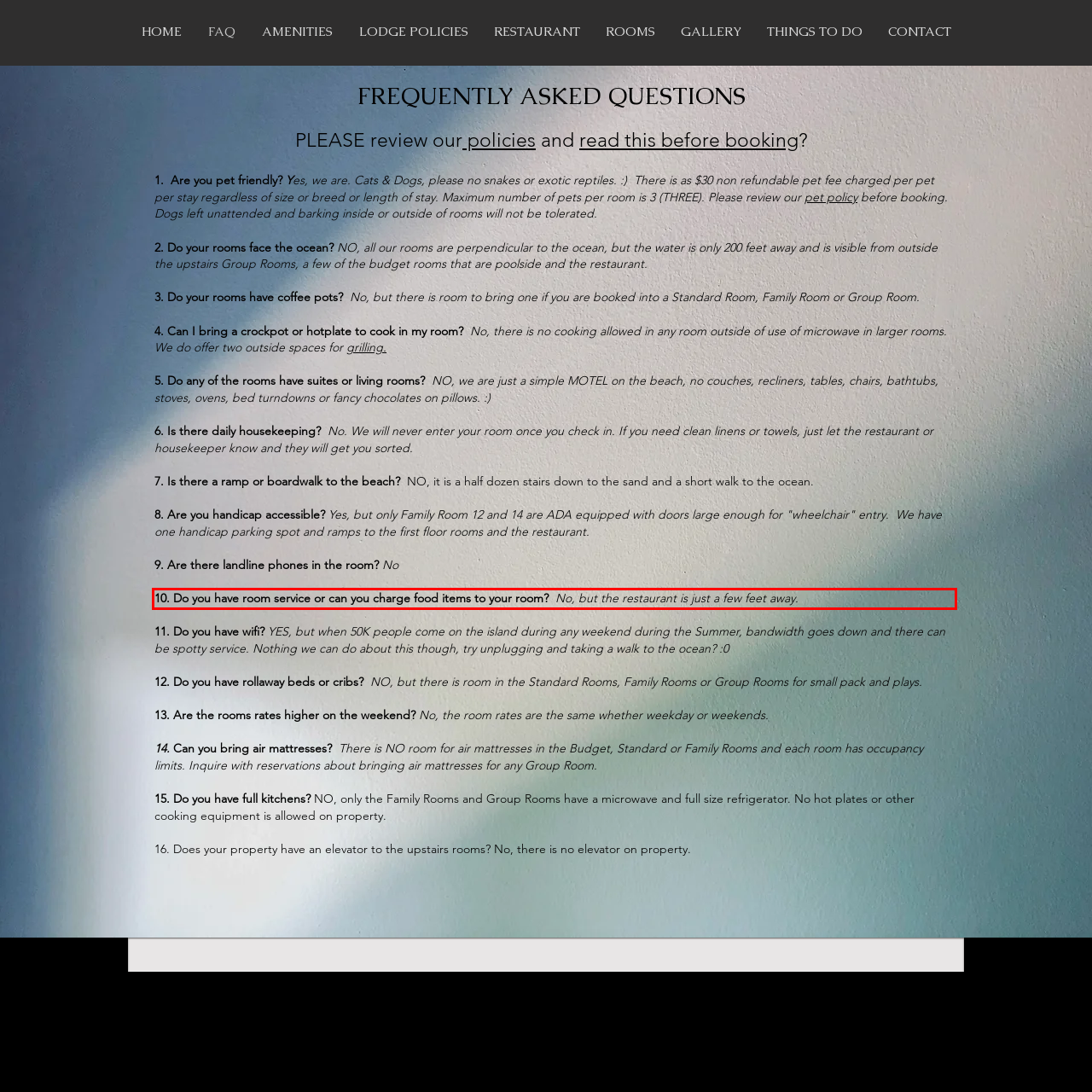Using the provided screenshot, read and generate the text content within the red-bordered area.

10. Do you have room service or can you charge food items to your room? No, but the restaurant is just a few feet away.